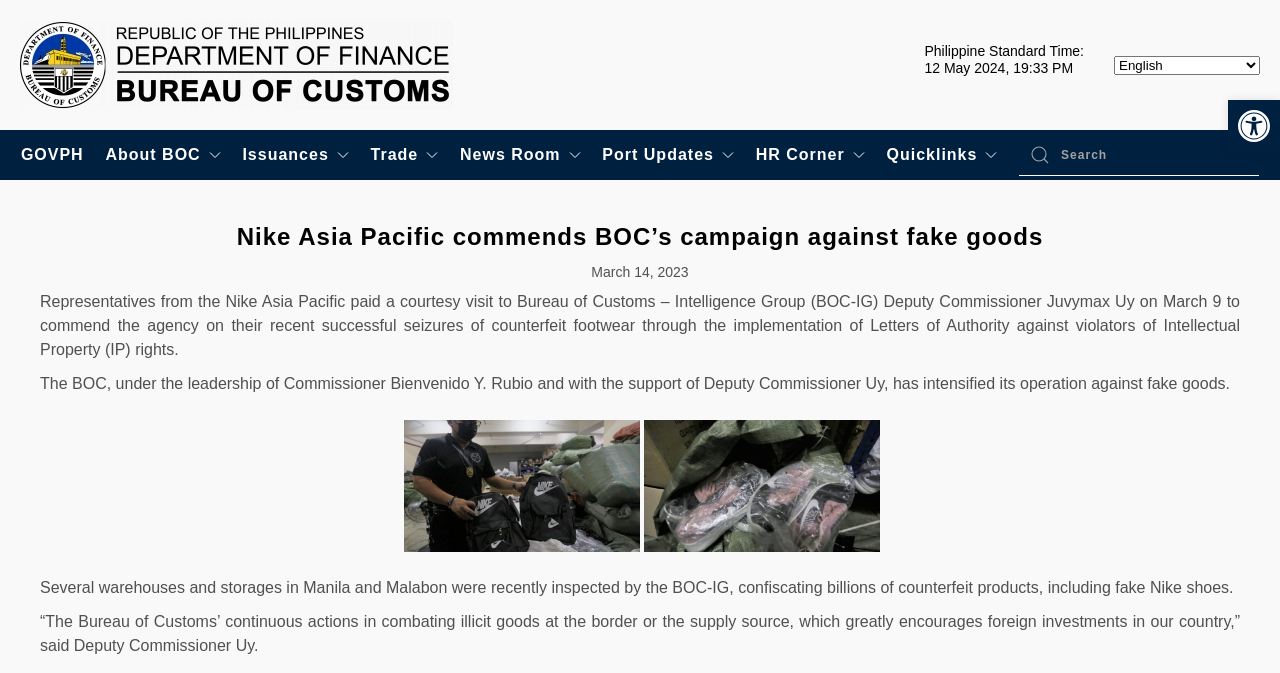What is the purpose of the BOC's operation?
Answer the question using a single word or phrase, according to the image.

against fake goods